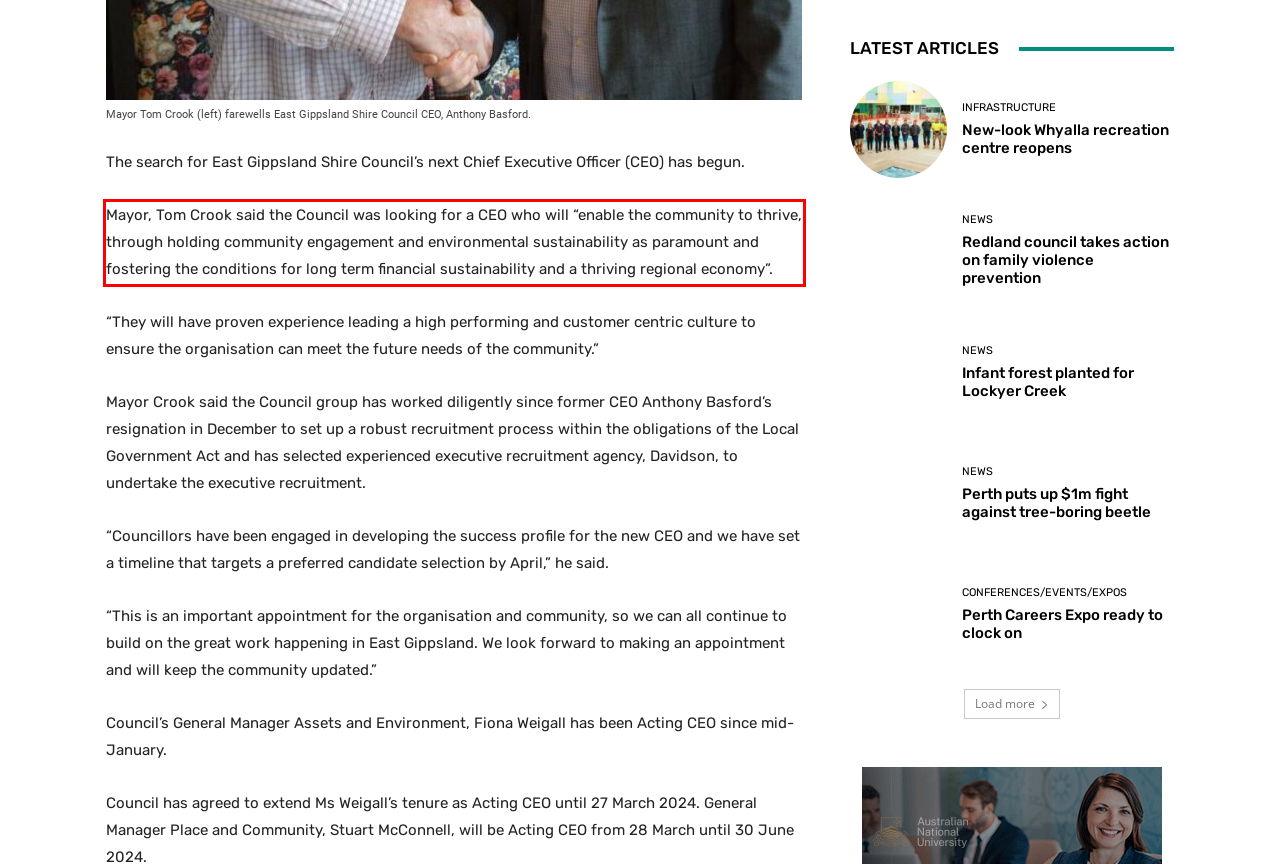You are presented with a screenshot containing a red rectangle. Extract the text found inside this red bounding box.

Mayor, Tom Crook said the Council was looking for a CEO who will “enable the community to thrive, through holding community engagement and environmental sustainability as paramount and fostering the conditions for long term financial sustainability and a thriving regional economy”.